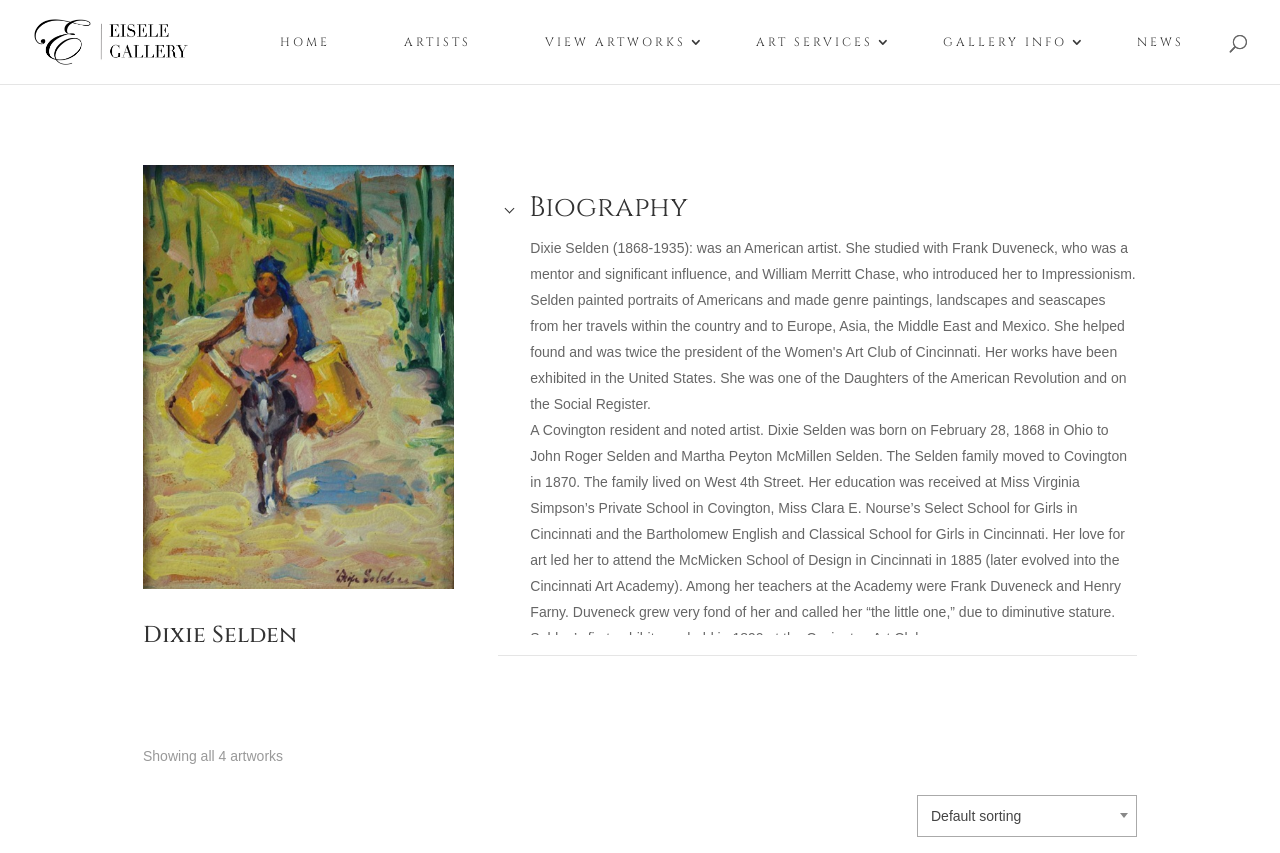What is the name of the gallery associated with Dixie Selden? From the image, respond with a single word or brief phrase.

Eisele Gallery